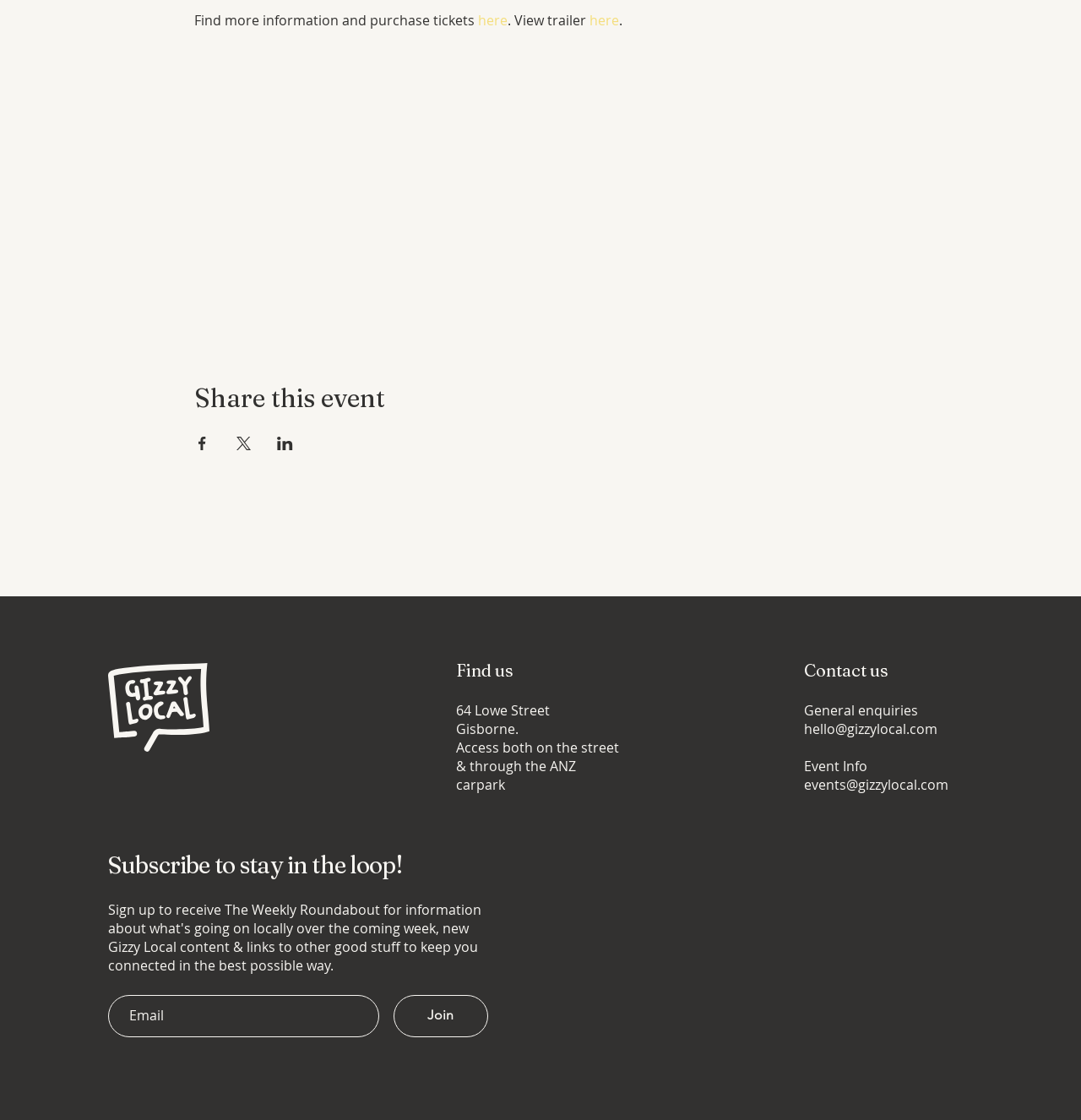What is the event location?
Refer to the image and give a detailed answer to the question.

I found the event location by looking at the 'Find us' section, which contains the address '64 Lowe Street'.